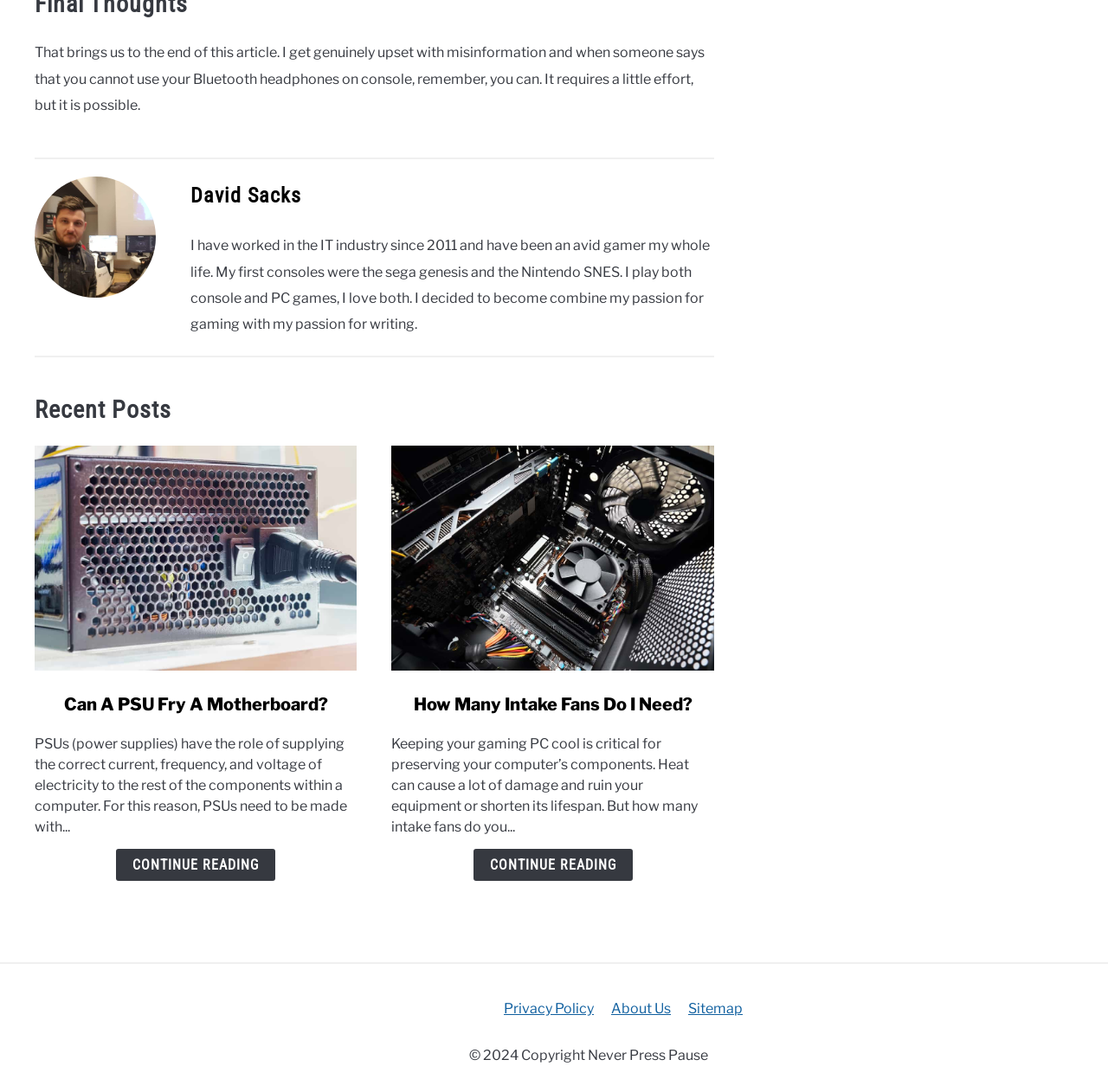Provide your answer in a single word or phrase: 
What is the copyright year of the website?

2024